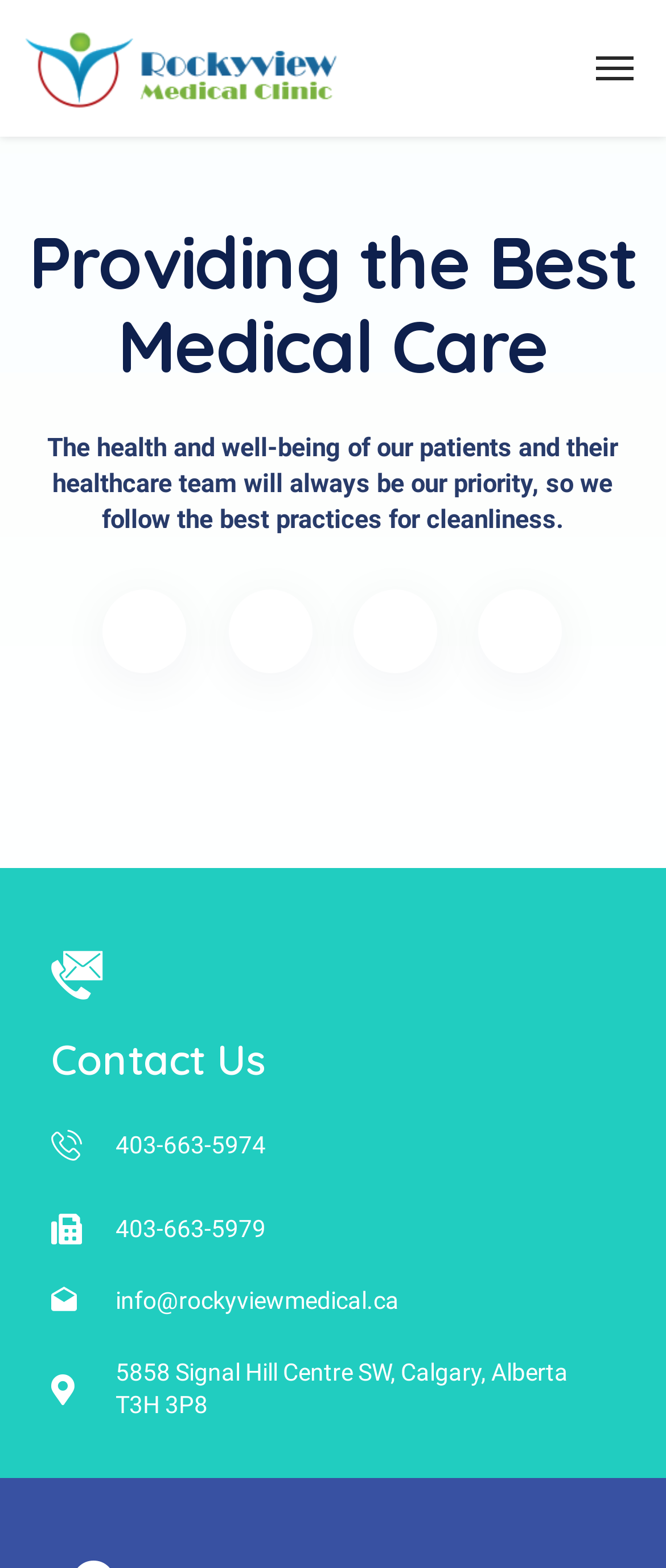Please provide a comprehensive response to the question below by analyzing the image: 
What is the priority of Rockyview Medical?

I read the text on the webpage, which states that 'The health and well-being of our patients and their healthcare team will always be our priority...'. This indicates that the priority of Rockyview Medical is the patients and their healthcare team.